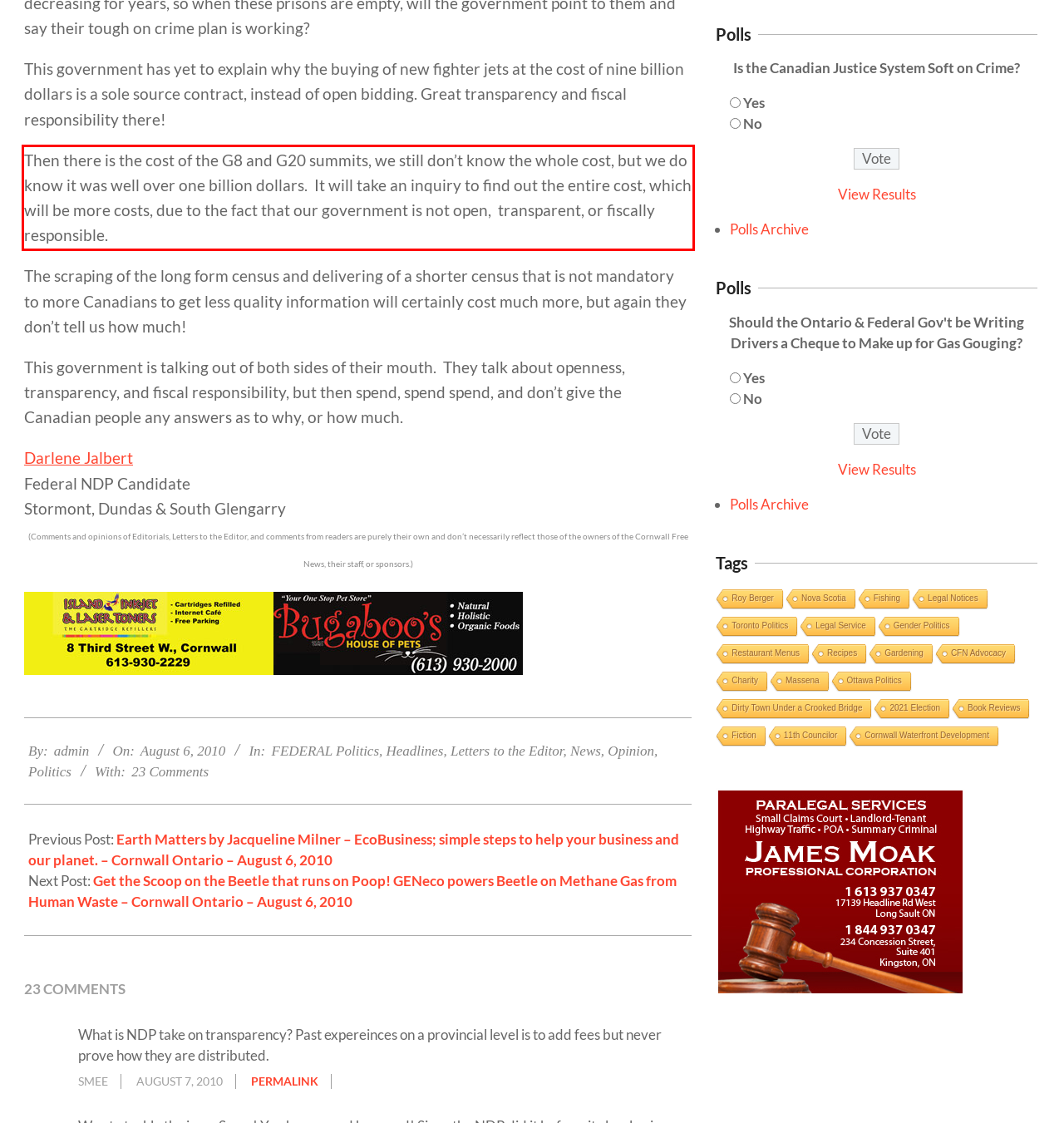With the given screenshot of a webpage, locate the red rectangle bounding box and extract the text content using OCR.

Then there is the cost of the G8 and G20 summits, we still don’t know the whole cost, but we do know it was well over one billion dollars. It will take an inquiry to find out the entire cost, which will be more costs, due to the fact that our government is not open, transparent, or fiscally responsible.